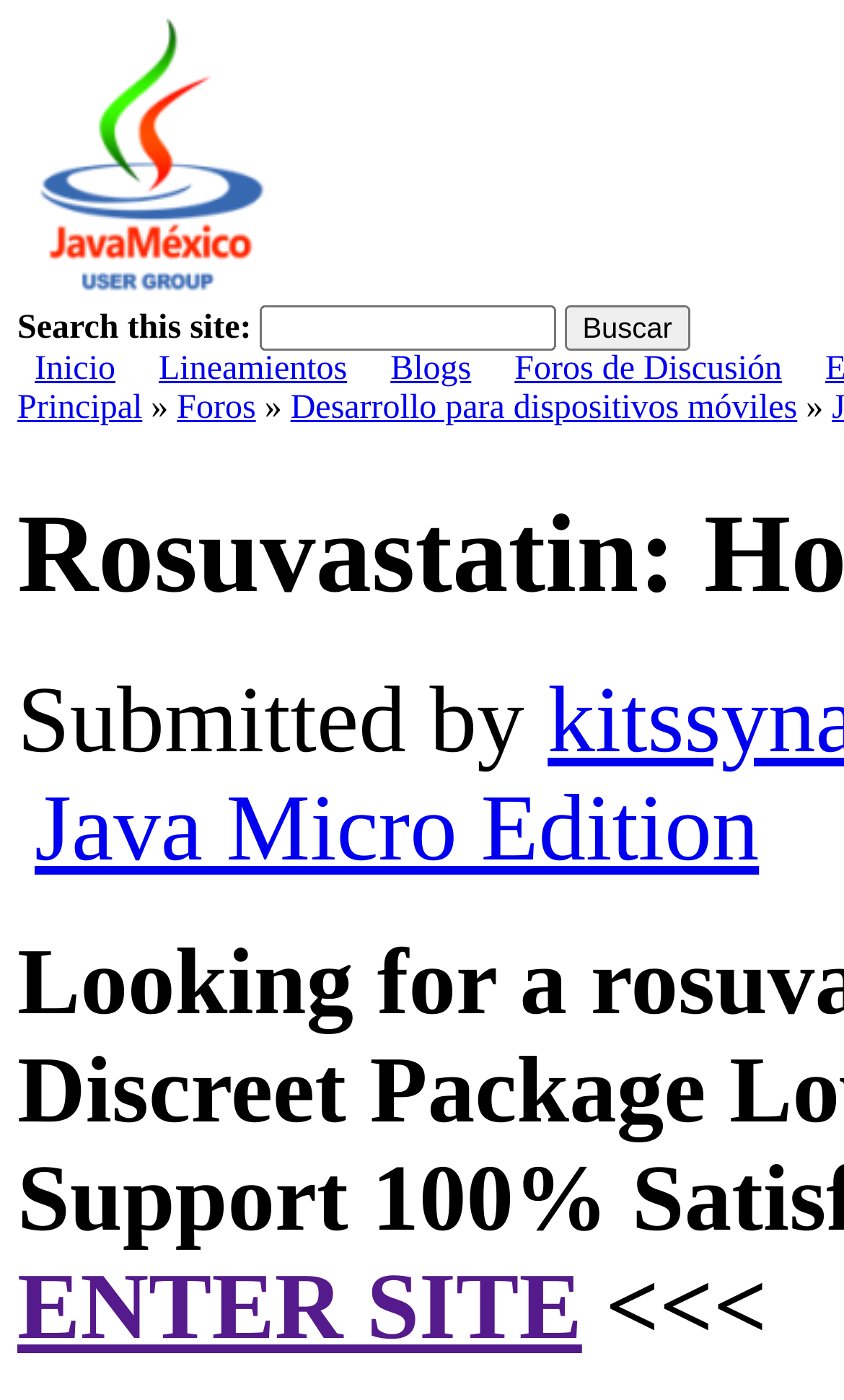Using the element description provided, determine the bounding box coordinates in the format (top-left x, top-left y, bottom-right x, bottom-right y). Ensure that all values are floating point numbers between 0 and 1. Element description: ENTER SITE

[0.021, 0.897, 0.69, 0.971]